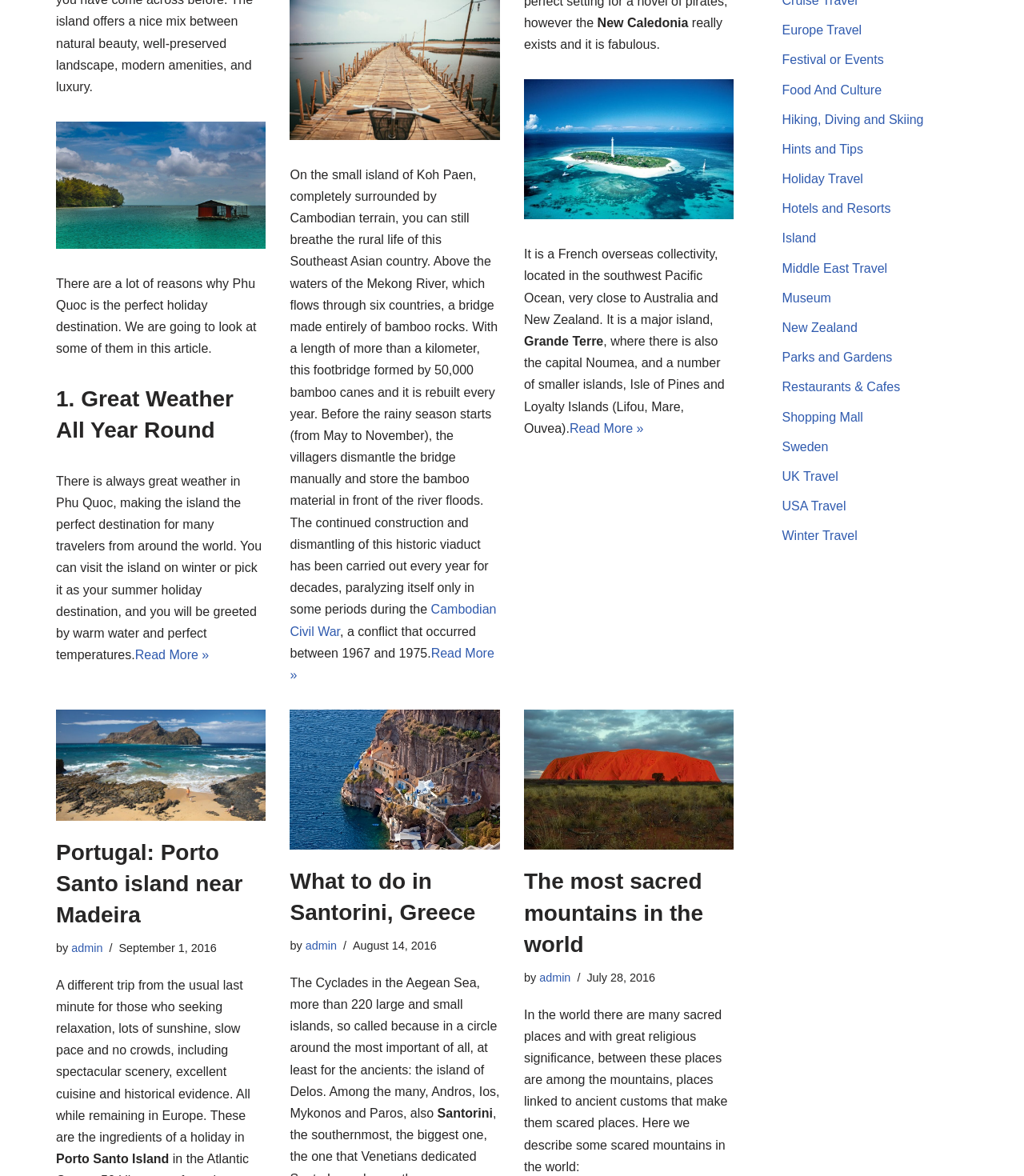Locate and provide the bounding box coordinates for the HTML element that matches this description: "admin".

[0.07, 0.801, 0.1, 0.812]